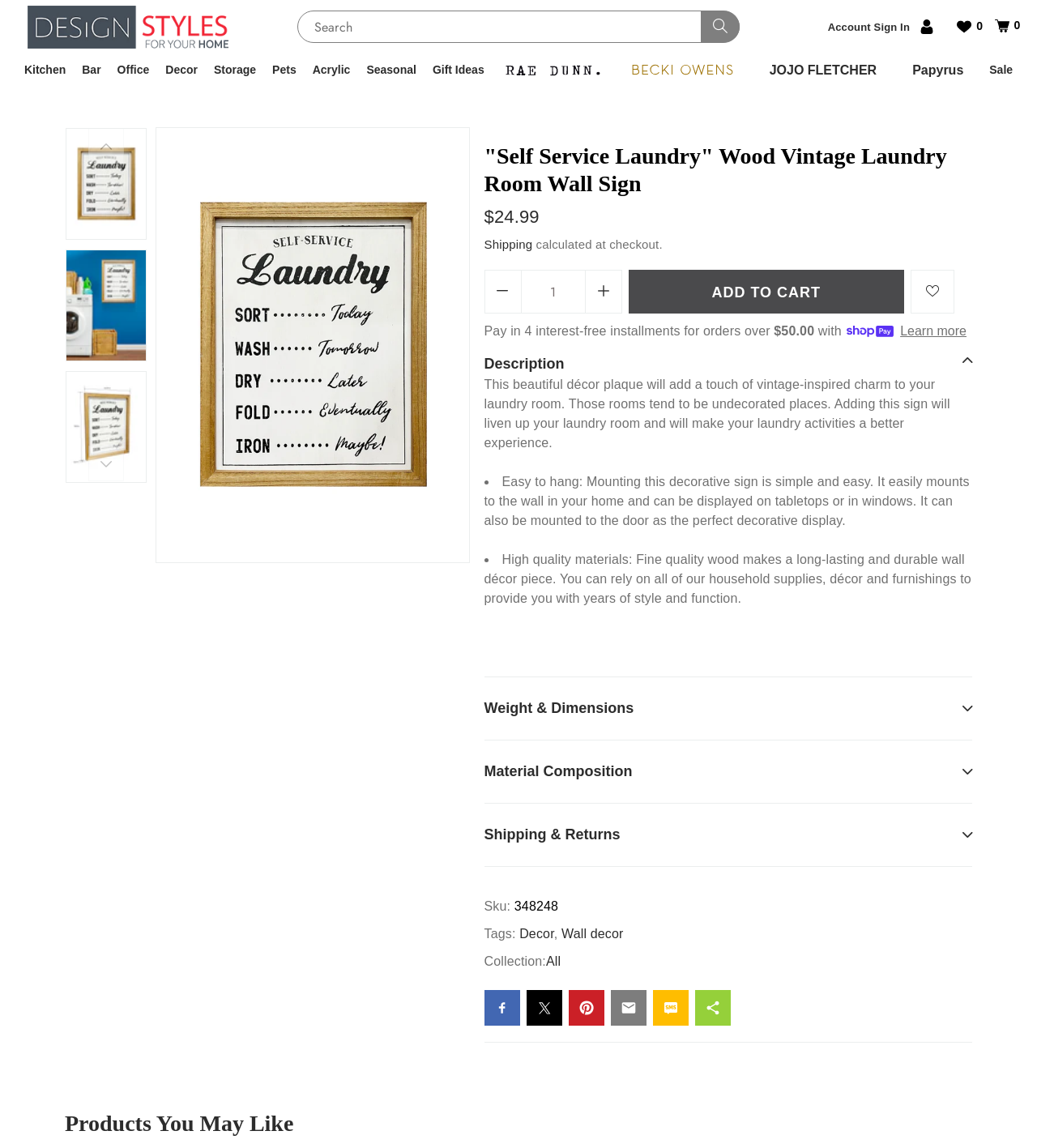Determine the bounding box coordinates of the clickable region to carry out the instruction: "Select the 'Kitchen' category".

[0.016, 0.047, 0.071, 0.075]